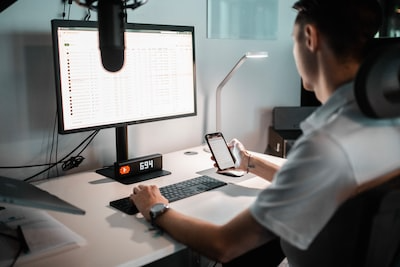Detail everything you observe in the image.

The image depicts a focused individual seated at a modern workspace, actively engaging with a smartphone while interacting with a computer setup. The computer monitor displays a detailed spreadsheet, indicating the management of data or analytics related to their work, possibly in digital marketing or video content analytics. A microphone, suggesting audio recording or streaming capabilities, is positioned above the monitor, highlighting the individual's involvement in multimedia creation or communication. A sleek desk lamp provides illuminating support, and a digital clock adds a contemporary touch to the organized environment. This workspace seems tailored for productivity, where strategic use of technology aids in driving traffic and enhancing online engagement through video descriptions and end screens.